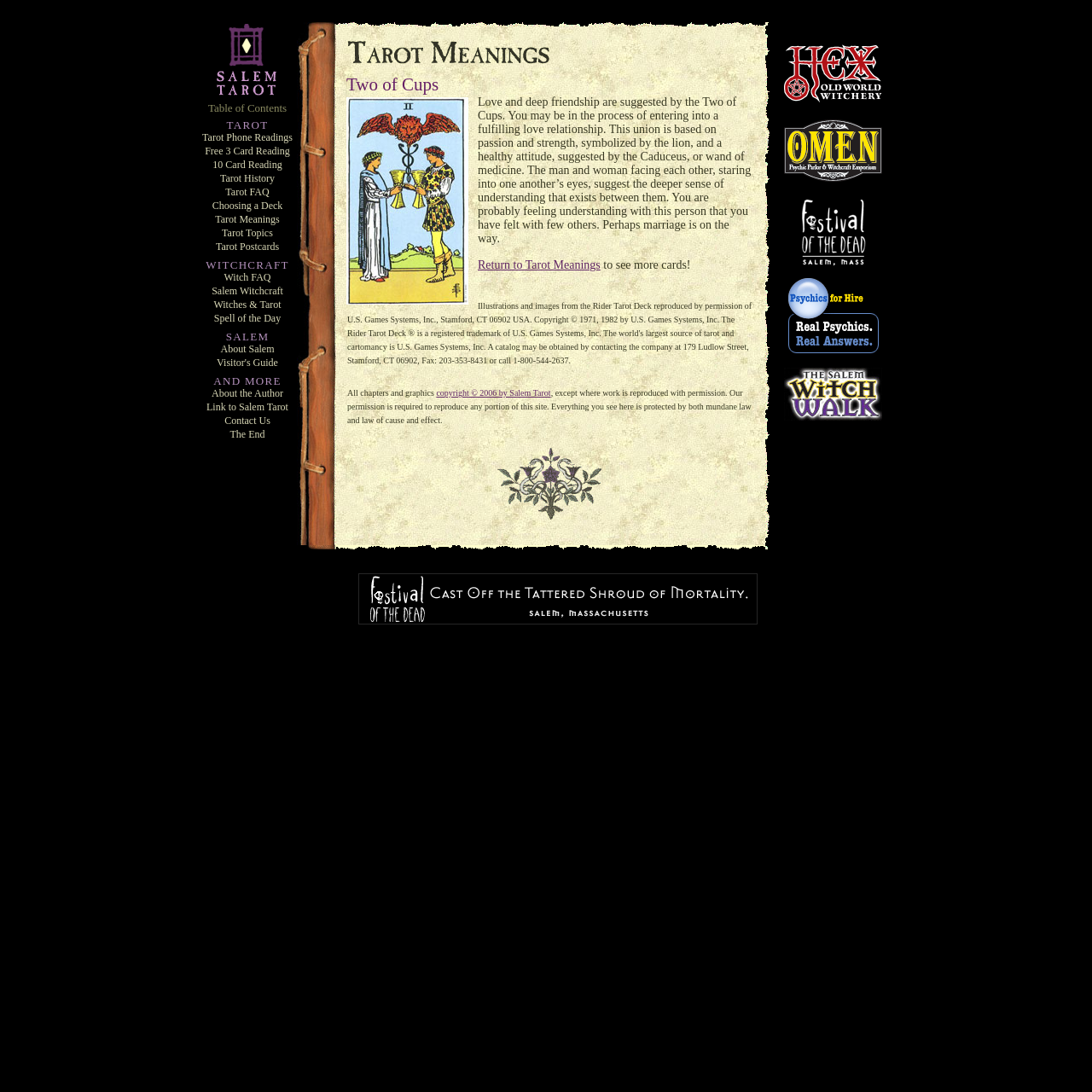Locate the bounding box coordinates of the UI element described by: "alt="Festival of the Dead"". Provide the coordinates as four float numbers between 0 and 1, formatted as [left, top, right, bottom].

[0.726, 0.233, 0.8, 0.246]